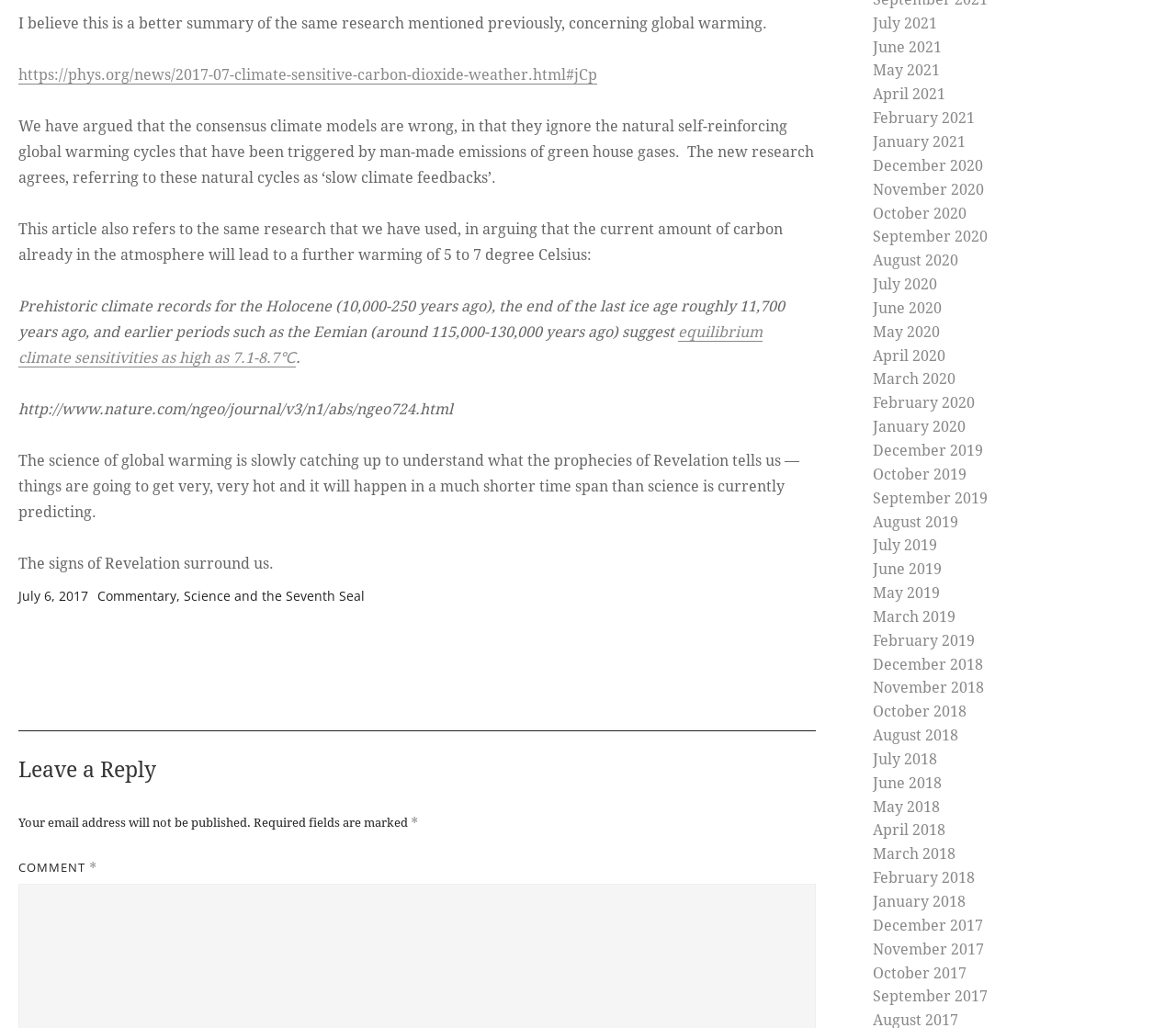Extract the bounding box coordinates of the UI element described: "October 2020". Provide the coordinates in the format [left, top, right, bottom] with values ranging from 0 to 1.

[0.742, 0.199, 0.822, 0.216]